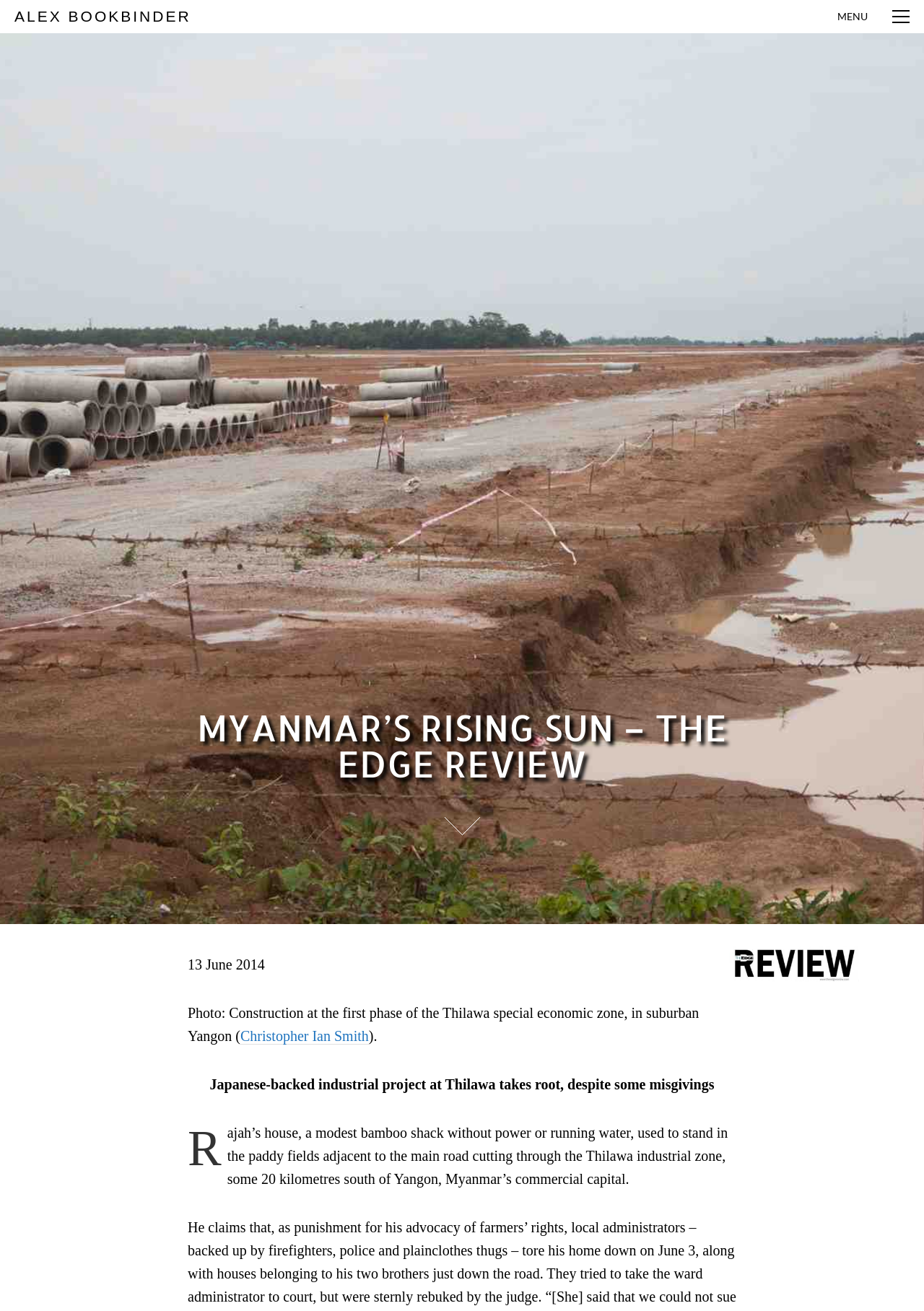Use a single word or phrase to respond to the question:
What is the date of the article?

13 June 2014